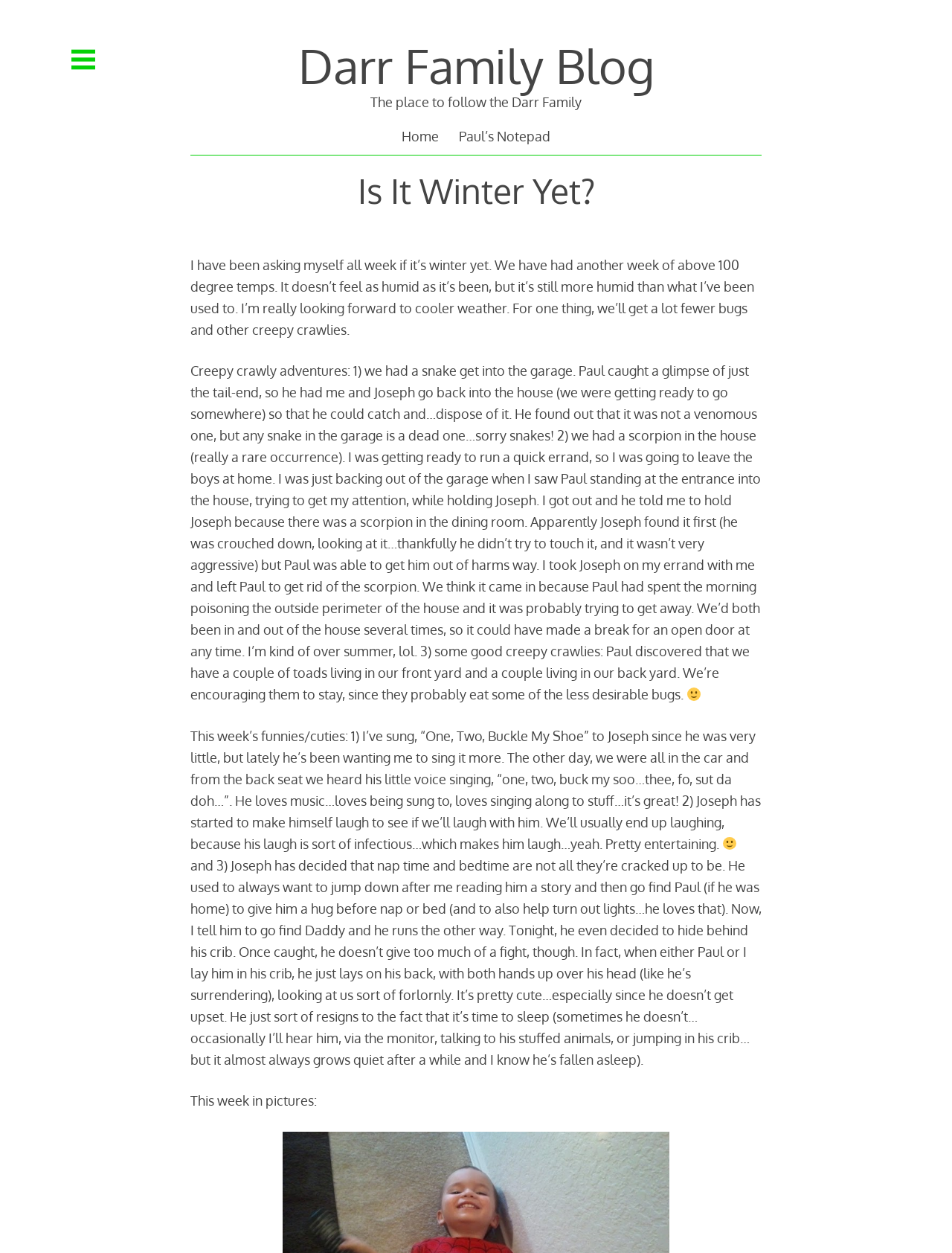Generate the title text from the webpage.

Darr Family Blog